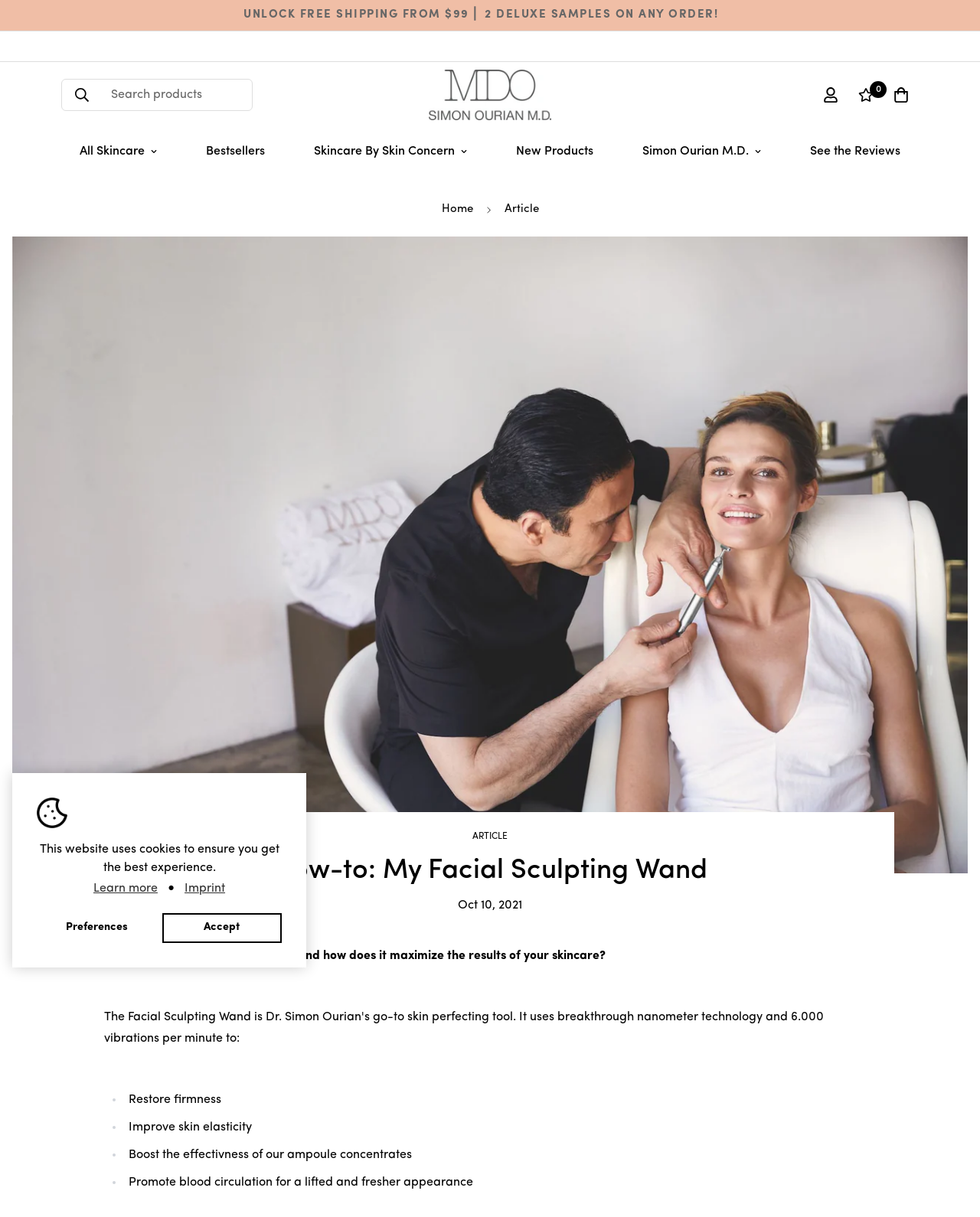Extract the primary heading text from the webpage.

How-to: My Facial Sculpting Wand